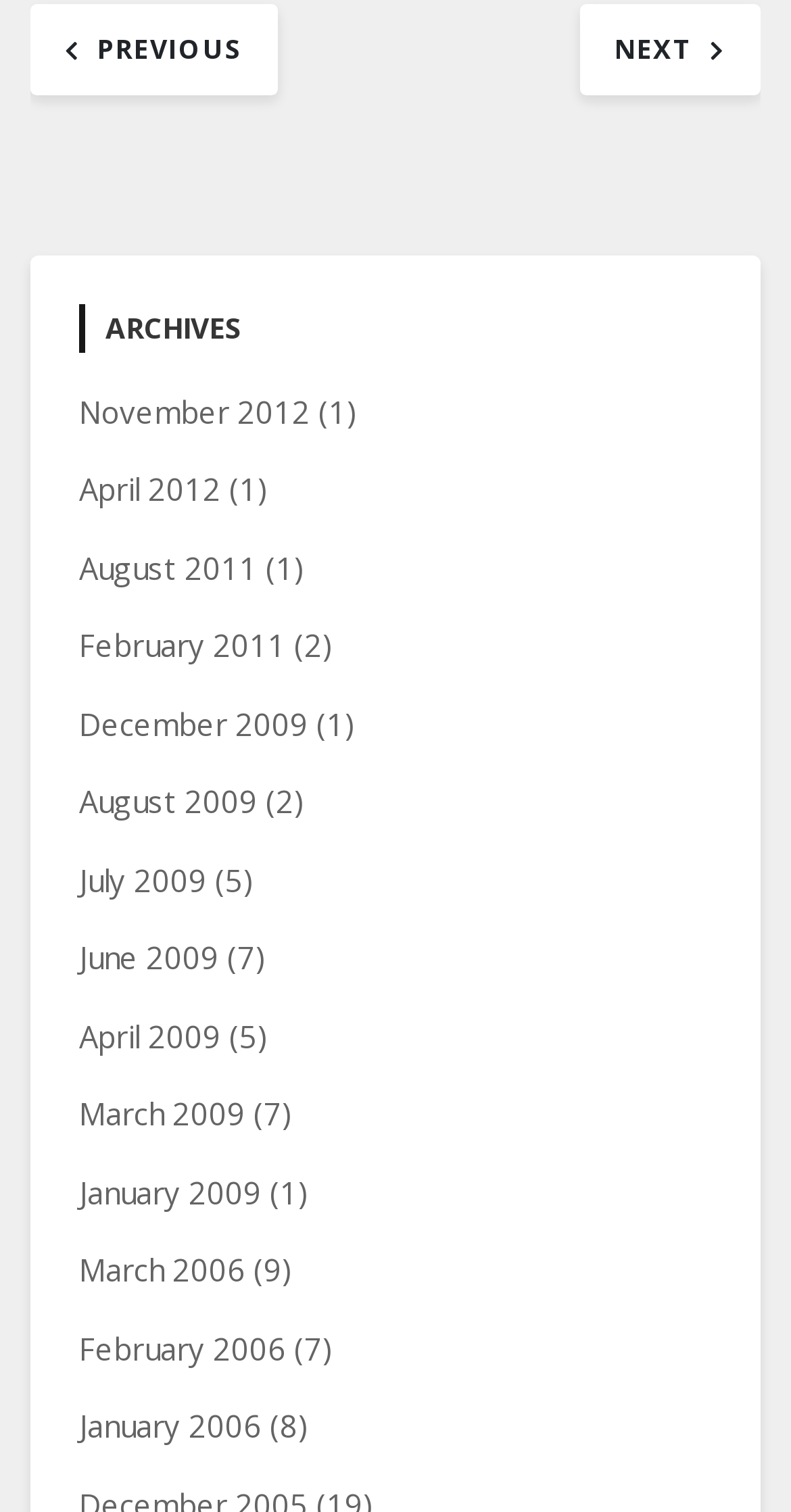Identify the bounding box of the UI element described as follows: "November 2012". Provide the coordinates as four float numbers in the range of 0 to 1 [left, top, right, bottom].

[0.1, 0.259, 0.392, 0.285]